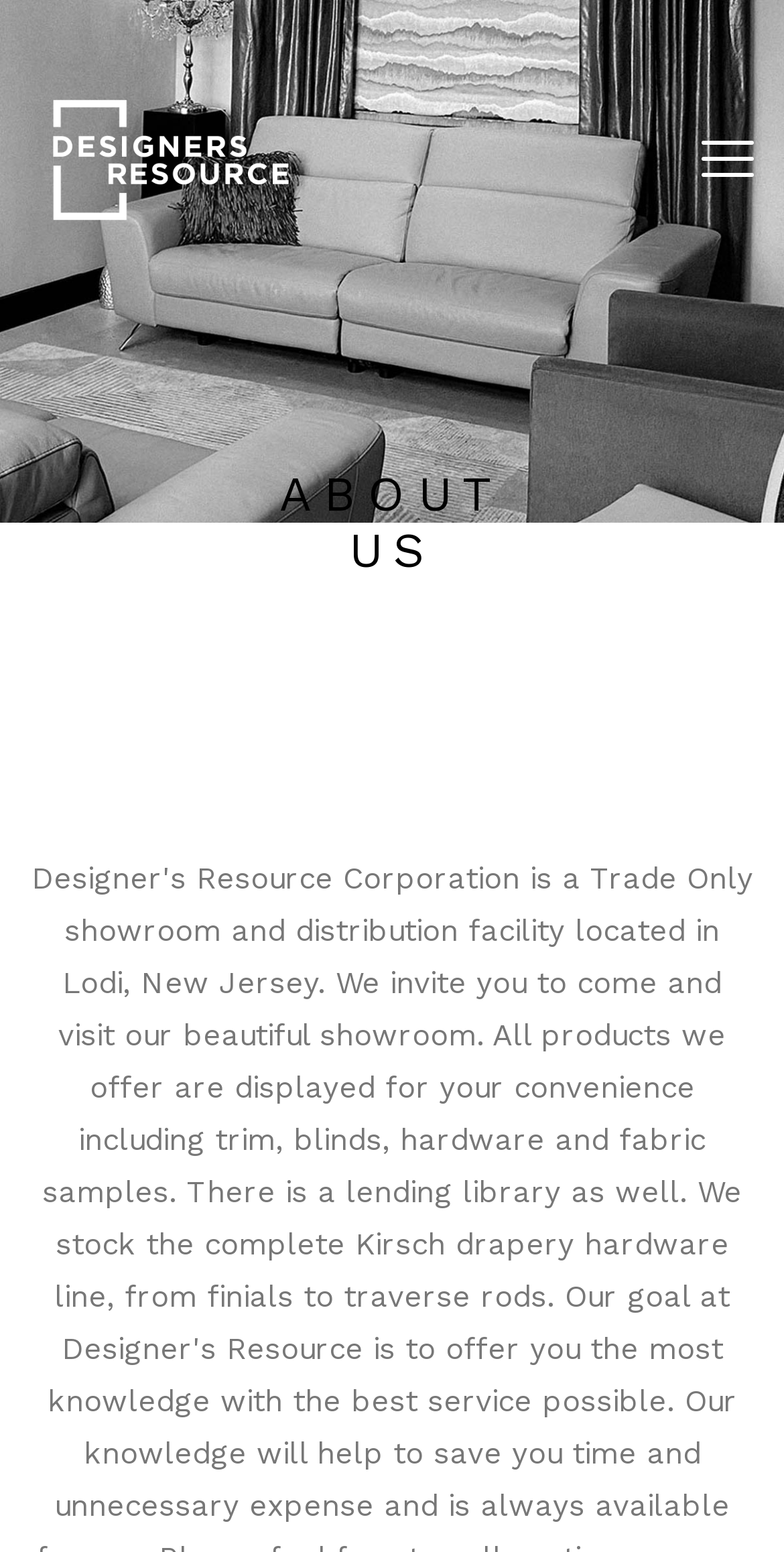Pinpoint the bounding box coordinates for the area that should be clicked to perform the following instruction: "Click on the Catalogs link".

[0.038, 0.544, 0.962, 0.609]